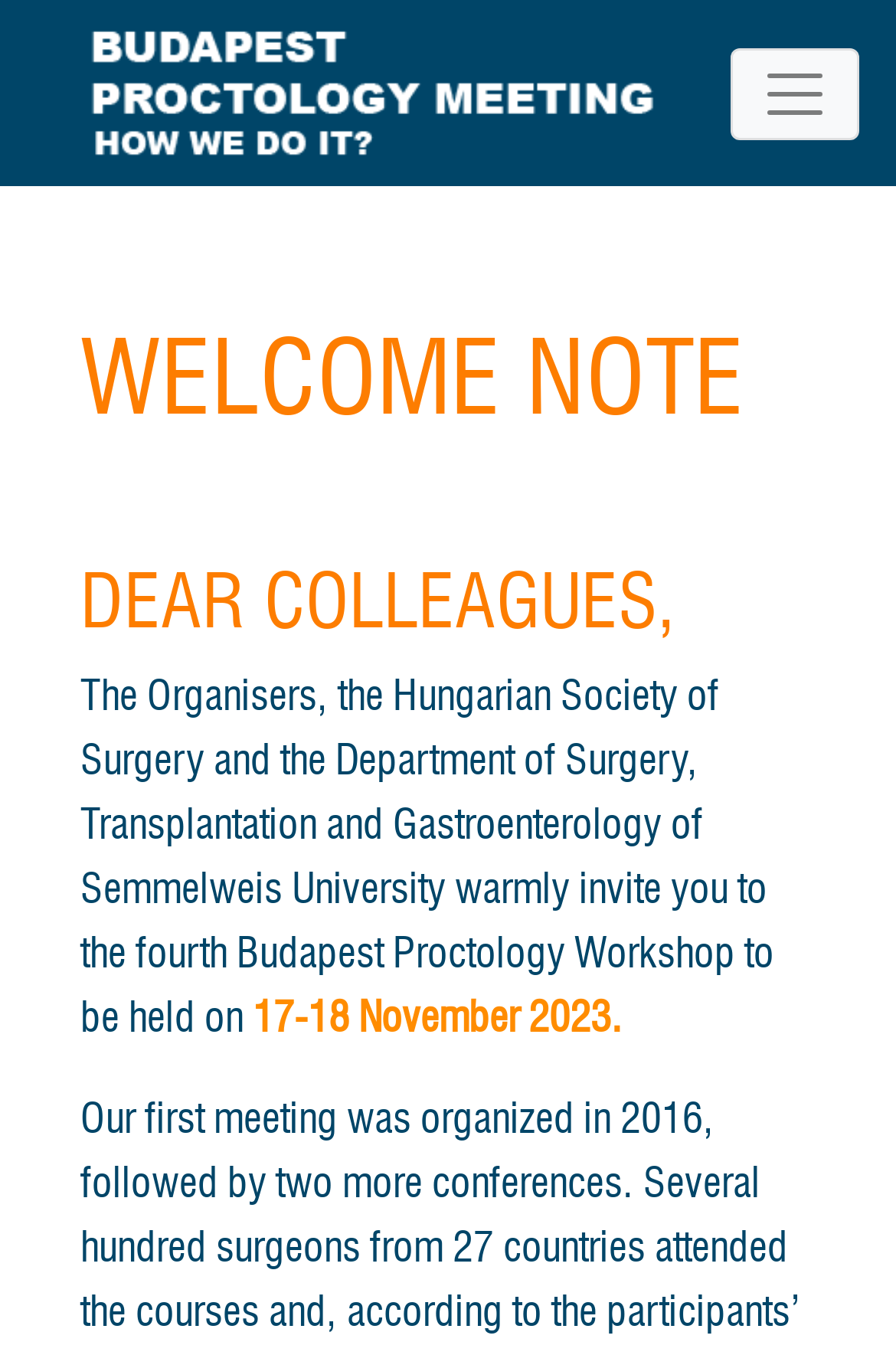What is the date of the Budapest Proctology Workshop?
Based on the visual details in the image, please answer the question thoroughly.

I found the date of the workshop by looking at the text content of the webpage, specifically the StaticText element with the text '17-18 November 2023.' which is located below the heading 'DEAR COLLEAGUES,'.